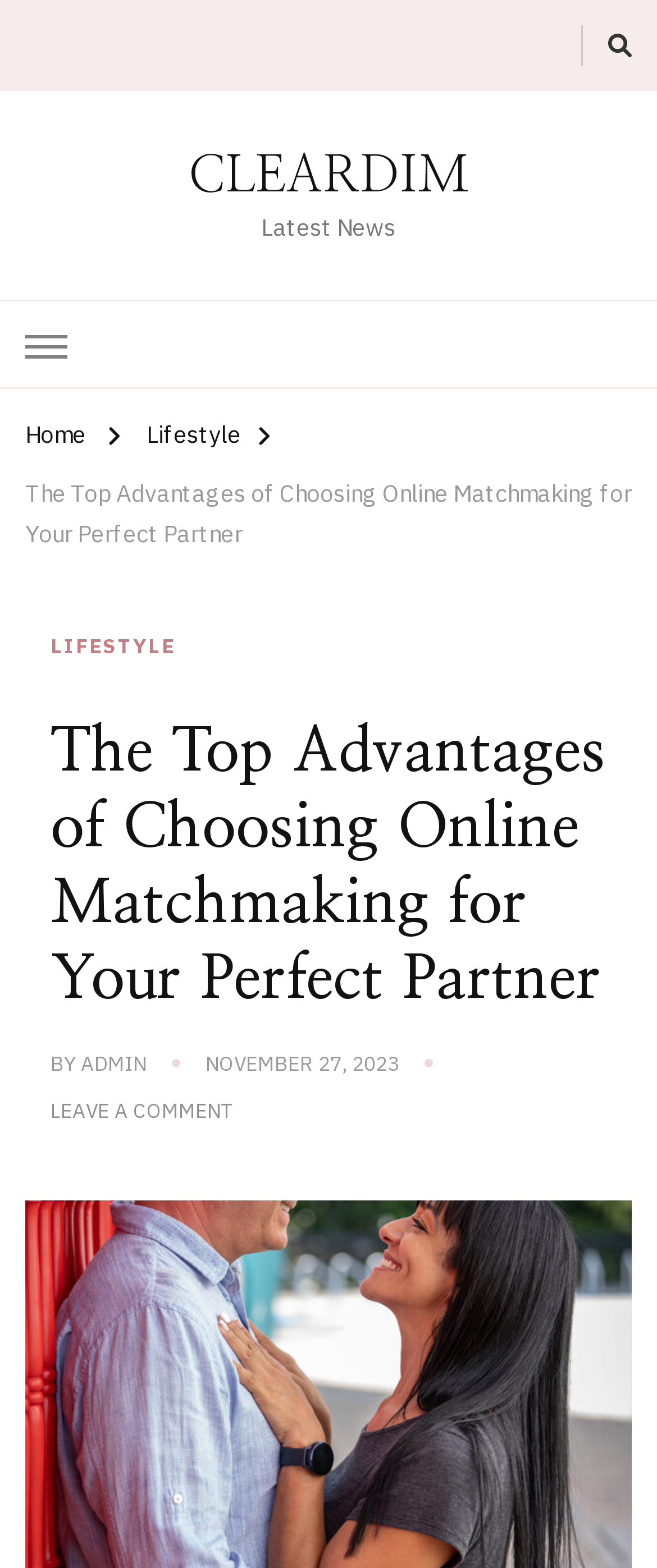How many links are in the top navigation bar?
Using the information presented in the image, please offer a detailed response to the question.

I counted the number of links in the top navigation bar by looking at the links 'Home', 'Lifestyle', and the article title link, which are located at the top of the page, indicating that there are 3 links in the top navigation bar.